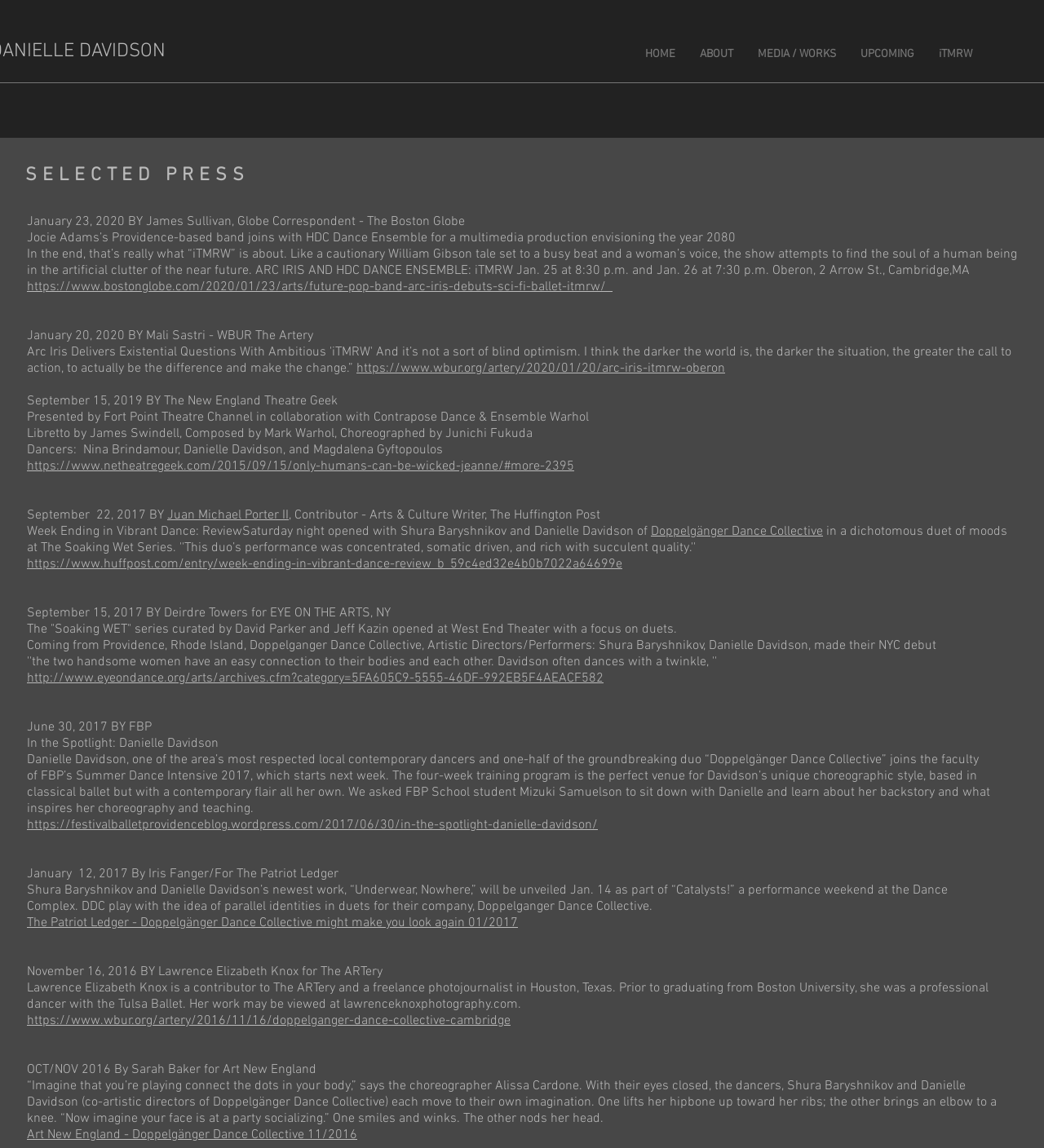Is Danielle Davidson based in New England?
Kindly offer a detailed explanation using the data available in the image.

According to the meta description, Danielle Davidson is currently based in New England, which is also mentioned in some of the articles on the webpage.